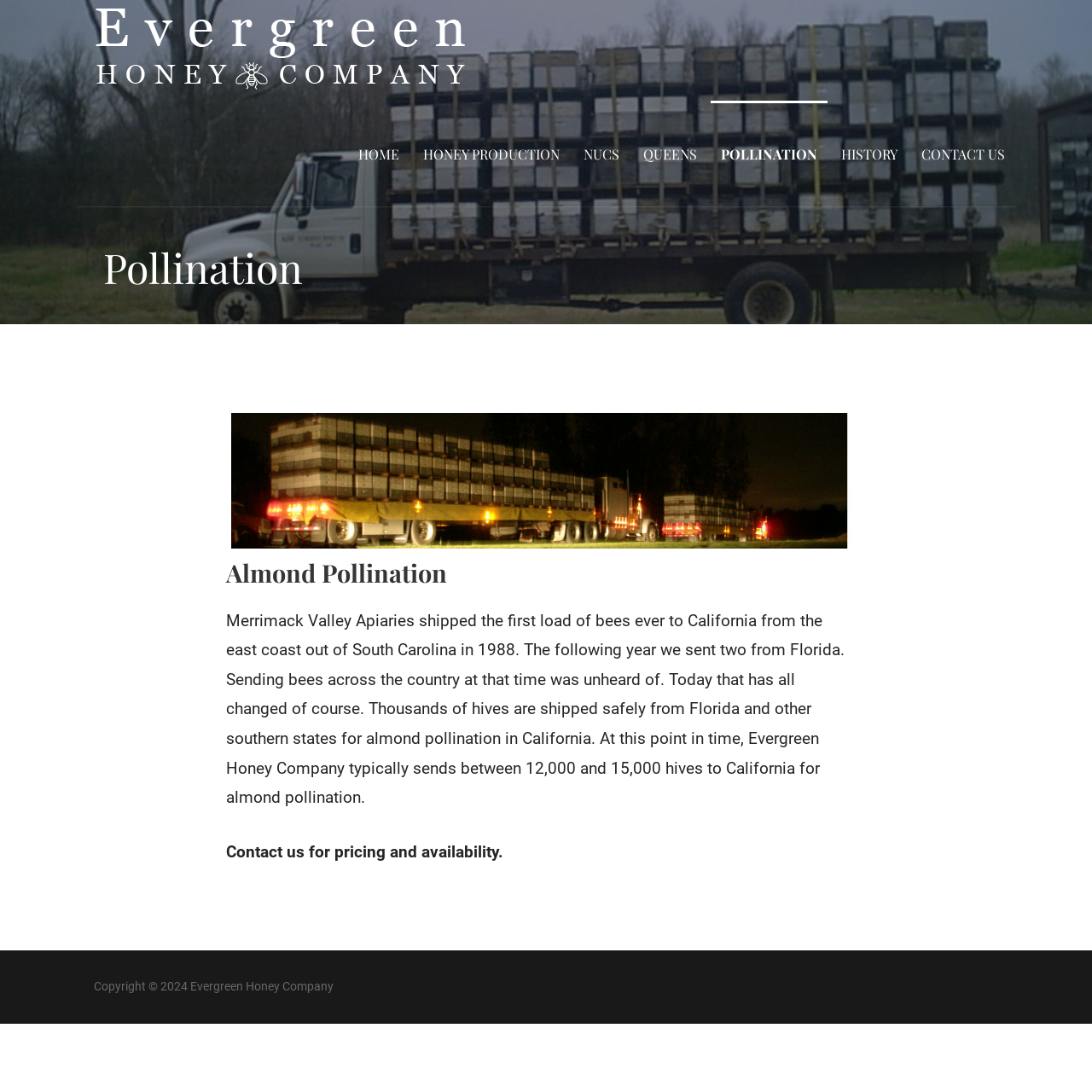Please specify the coordinates of the bounding box for the element that should be clicked to carry out this instruction: "read about almond pollination". The coordinates must be four float numbers between 0 and 1, formatted as [left, top, right, bottom].

[0.207, 0.378, 0.781, 0.54]